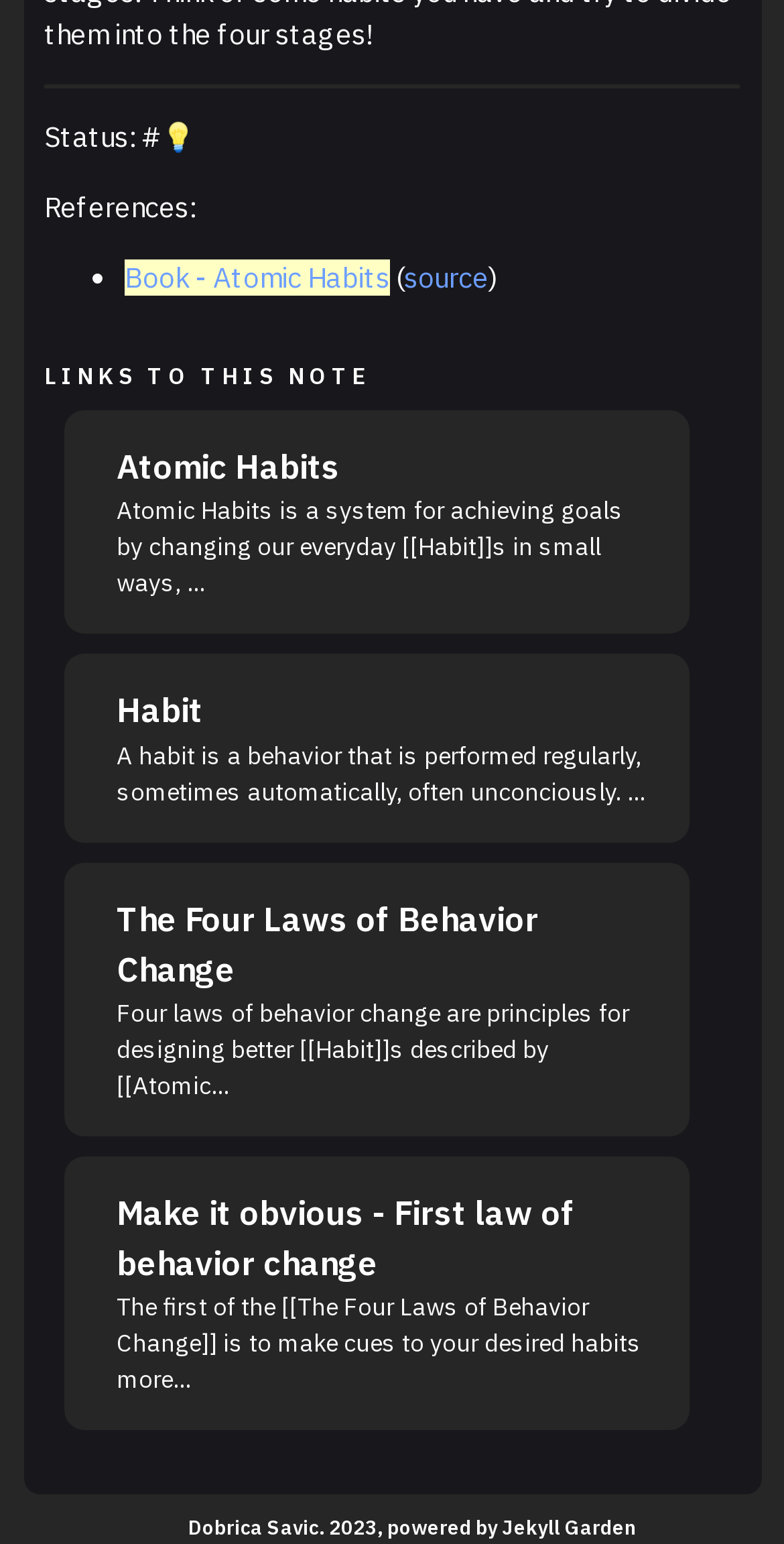Examine the image carefully and respond to the question with a detailed answer: 
How many links are there under 'LINKS TO THIS NOTE'?

There are five links listed under the 'LINKS TO THIS NOTE' section, which are 'Atomic Habits', 'Habit', 'The Four Laws of Behavior Change', 'Make it obvious - First law of behavior change', and another 'Atomic Habits' link.